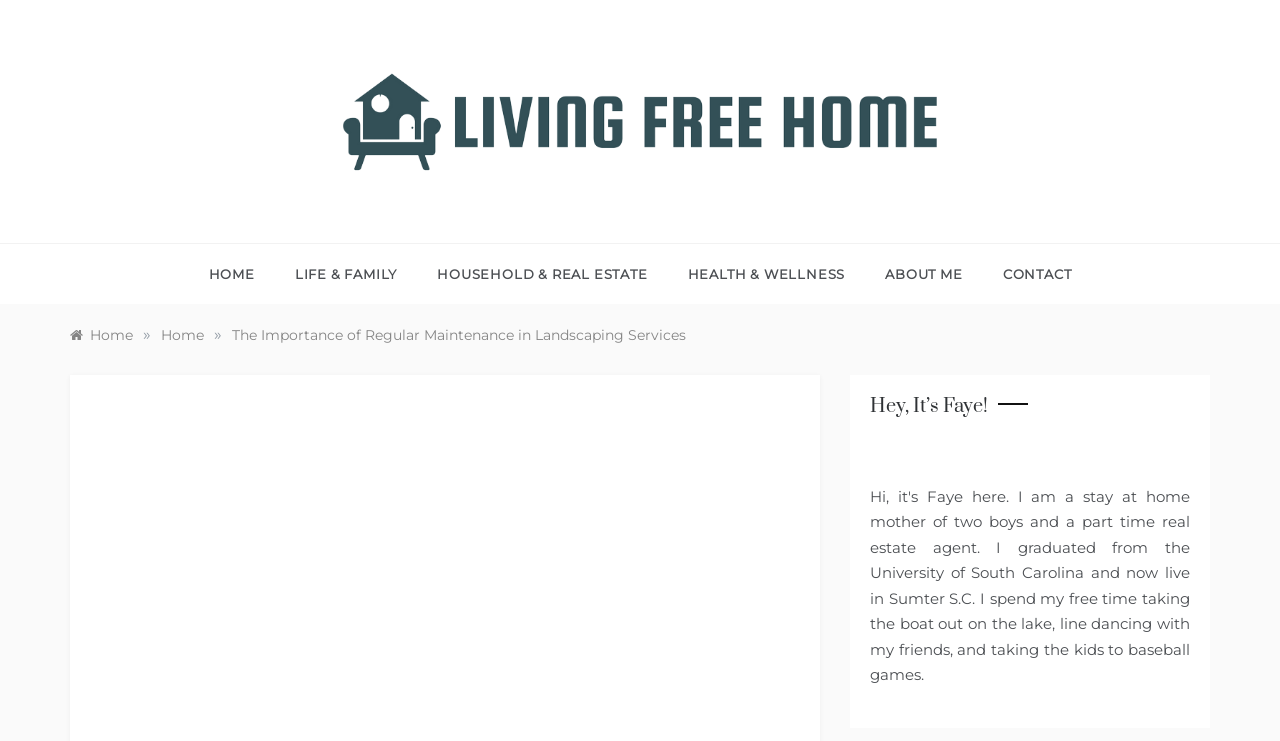What is the name of the website?
Please interpret the details in the image and answer the question thoroughly.

The name of the website can be found in the top-left corner of the webpage, where it says 'Living Free Home' in a logo format, and also as a link with the same text.